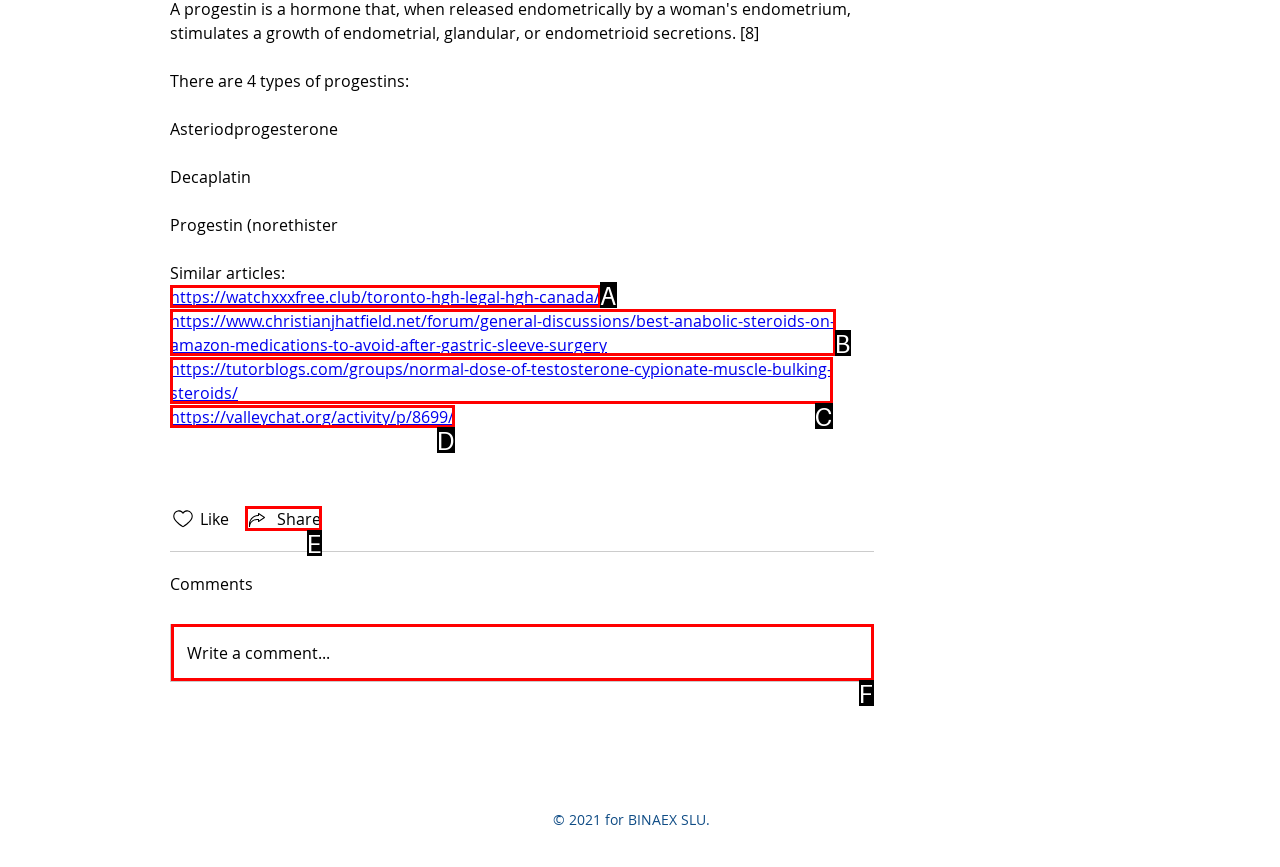Based on the description: https://www.christianjhatfield.net/forum/general-discussions/best-anabolic-steroids-on-amazon-medications-to-avoid-after-gastric-sleeve-surgery
Select the letter of the corresponding UI element from the choices provided.

B